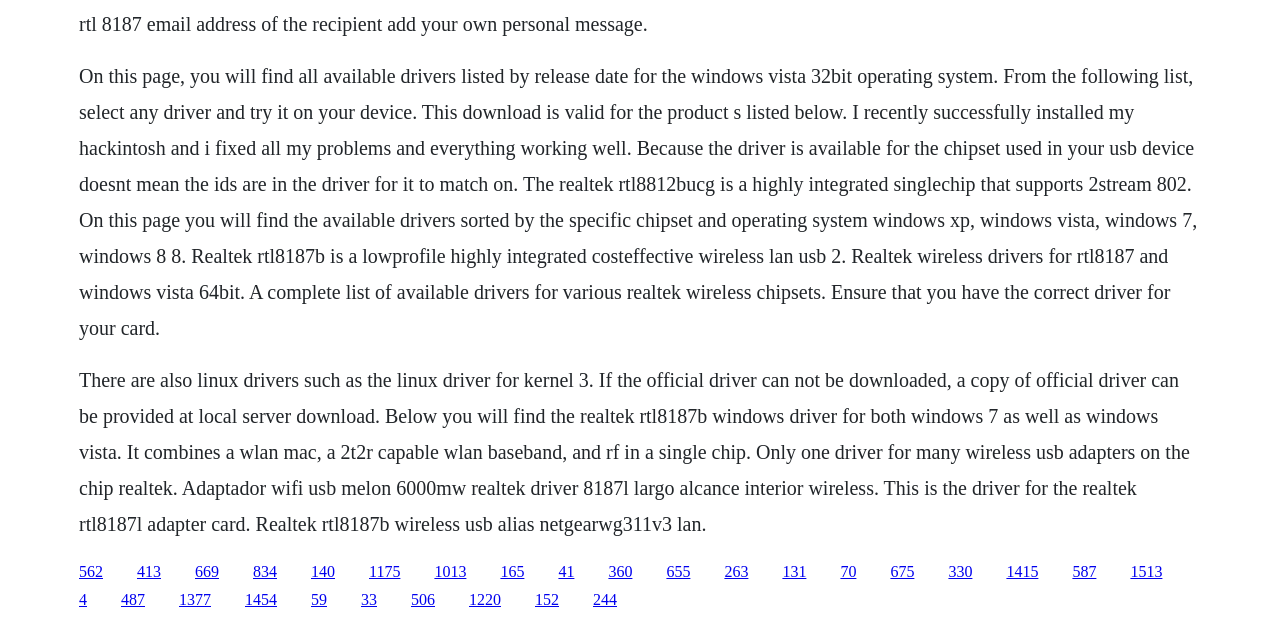Indicate the bounding box coordinates of the element that needs to be clicked to satisfy the following instruction: "Click the link for Realtek RTL8187B Windows Driver". The coordinates should be four float numbers between 0 and 1, i.e., [left, top, right, bottom].

[0.062, 0.592, 0.93, 0.858]